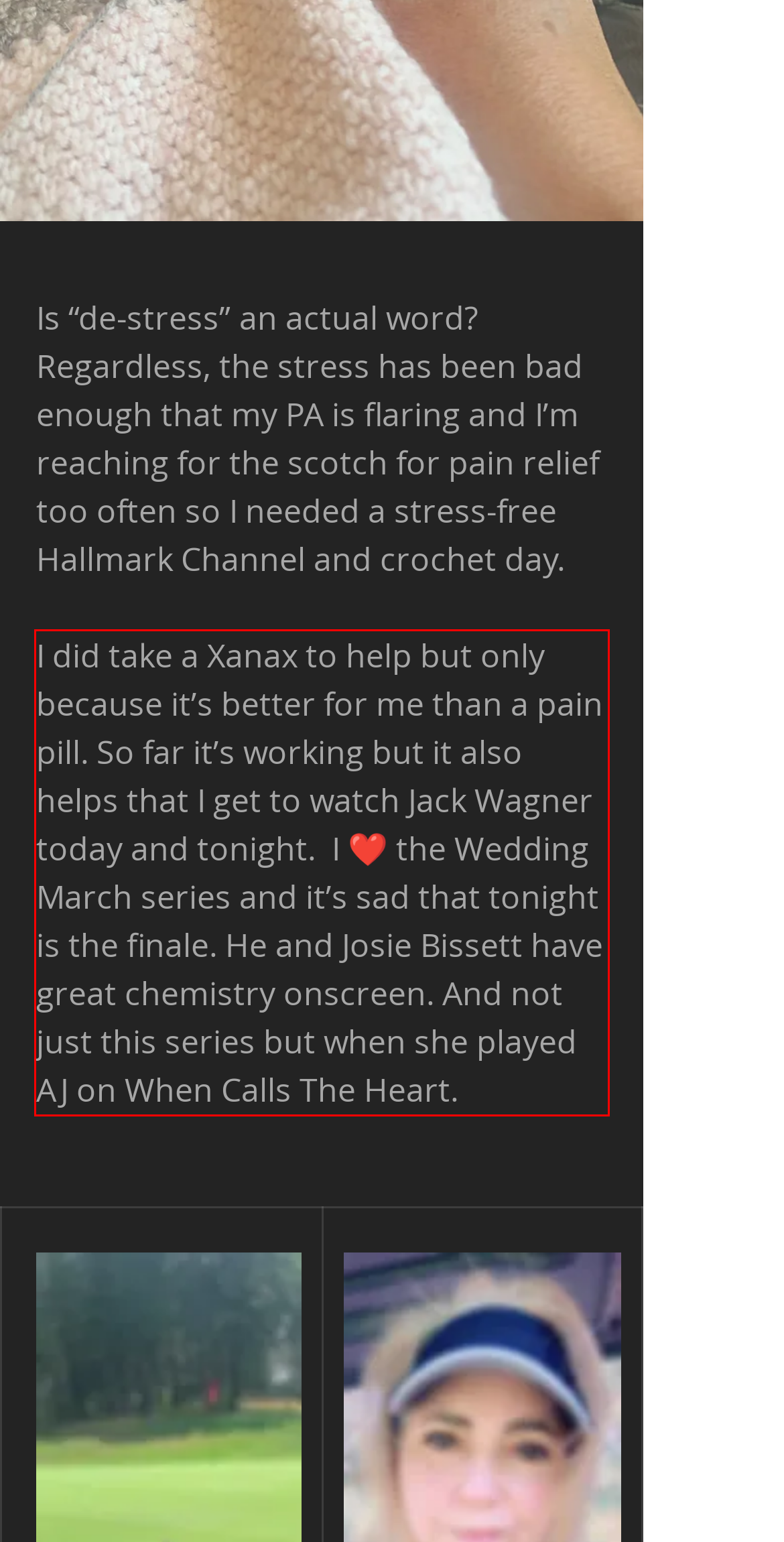Given a screenshot of a webpage containing a red bounding box, perform OCR on the text within this red bounding box and provide the text content.

I did take a Xanax to help but only because it’s better for me than a pain pill. So far it’s working but it also helps that I get to watch Jack Wagner today and tonight. I ❤️ the Wedding March series and it’s sad that tonight is the finale. He and Josie Bissett have great chemistry onscreen. And not just this series but when she played AJ on When Calls The Heart.